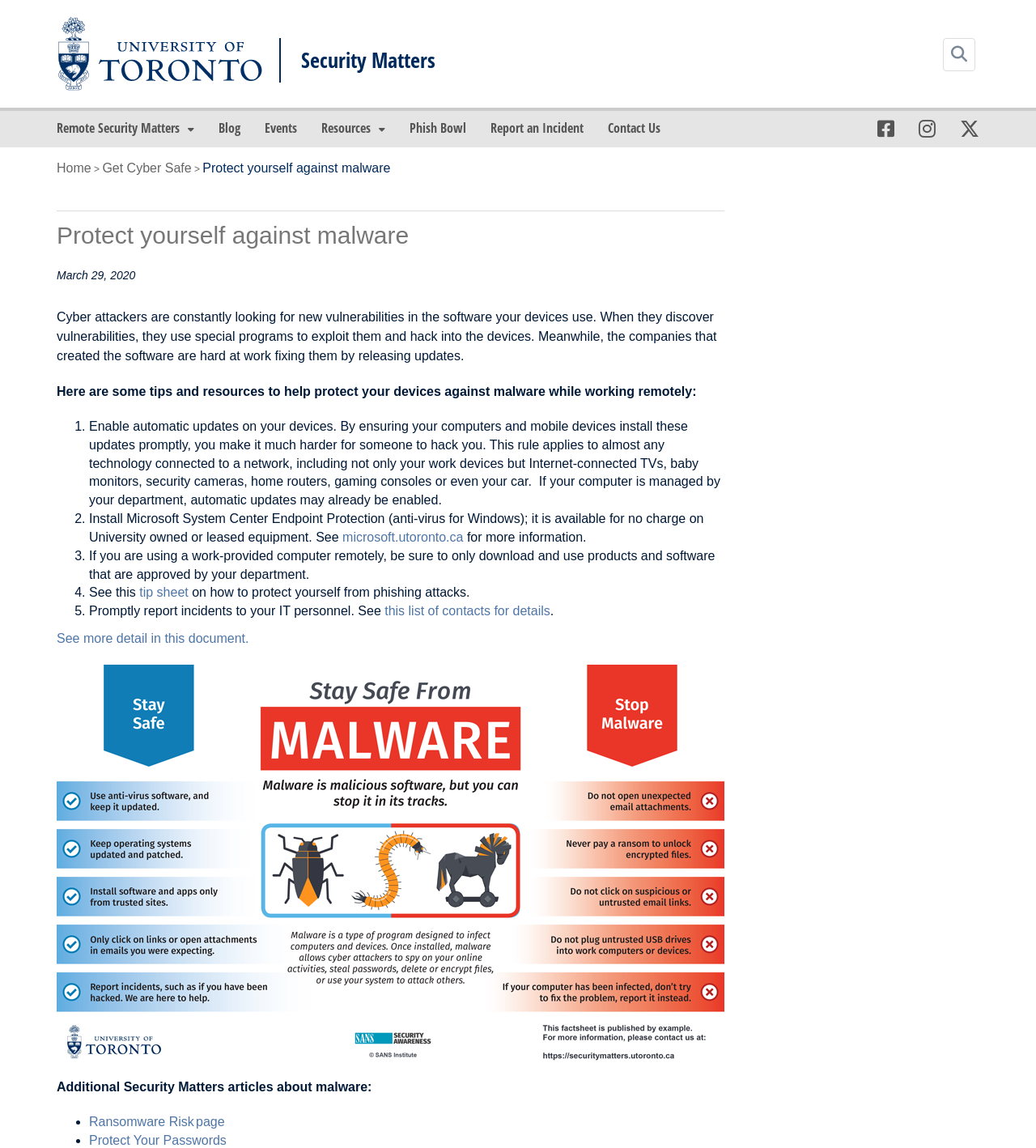Refer to the element description Resources and identify the corresponding bounding box in the screenshot. Format the coordinates as (top-left x, top-left y, bottom-right x, bottom-right y) with values in the range of 0 to 1.

[0.298, 0.097, 0.384, 0.128]